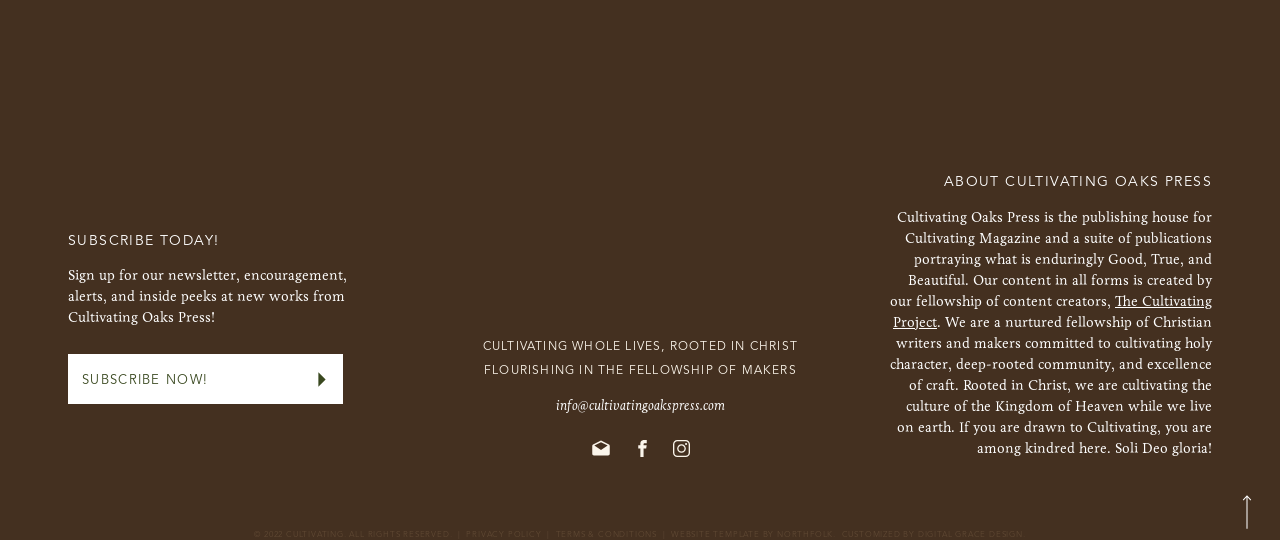What is the main theme of this website?
Give a one-word or short-phrase answer derived from the screenshot.

Christian writing and publishing